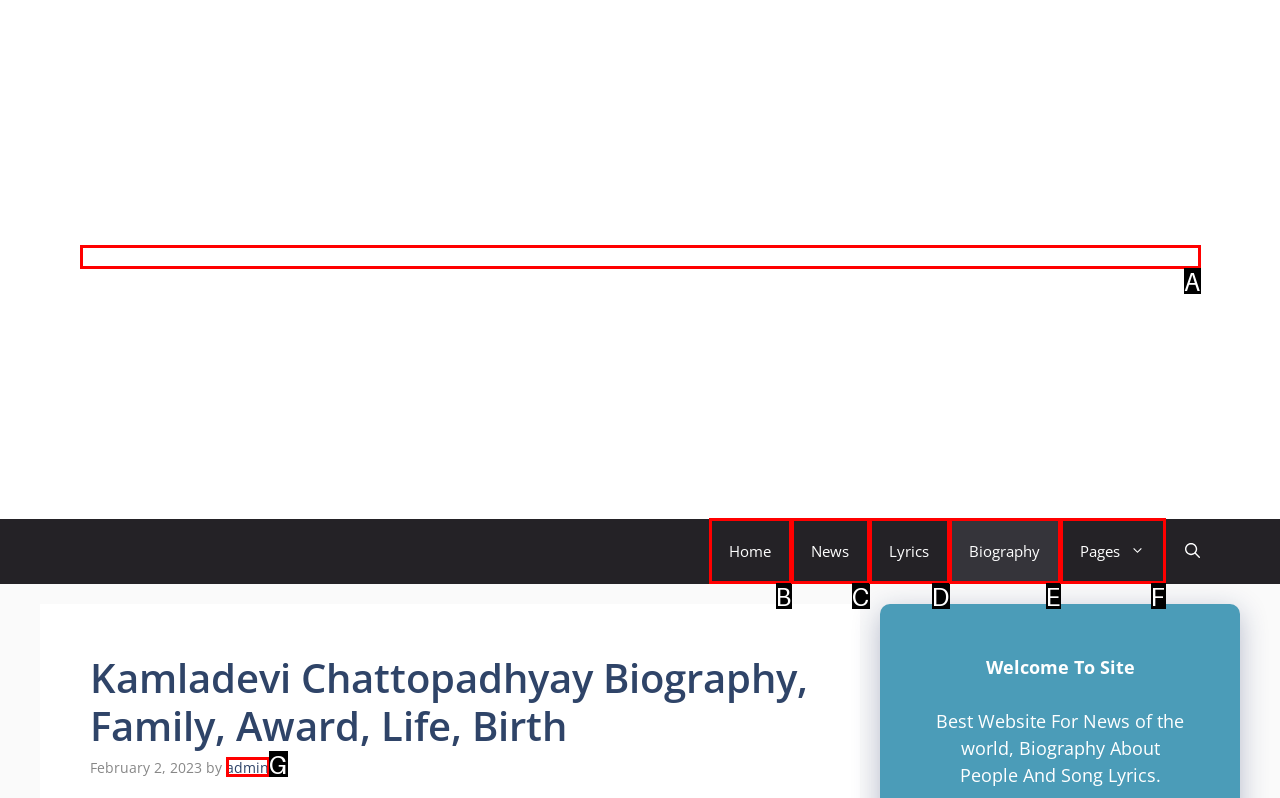Please identify the UI element that matches the description: News
Respond with the letter of the correct option.

C